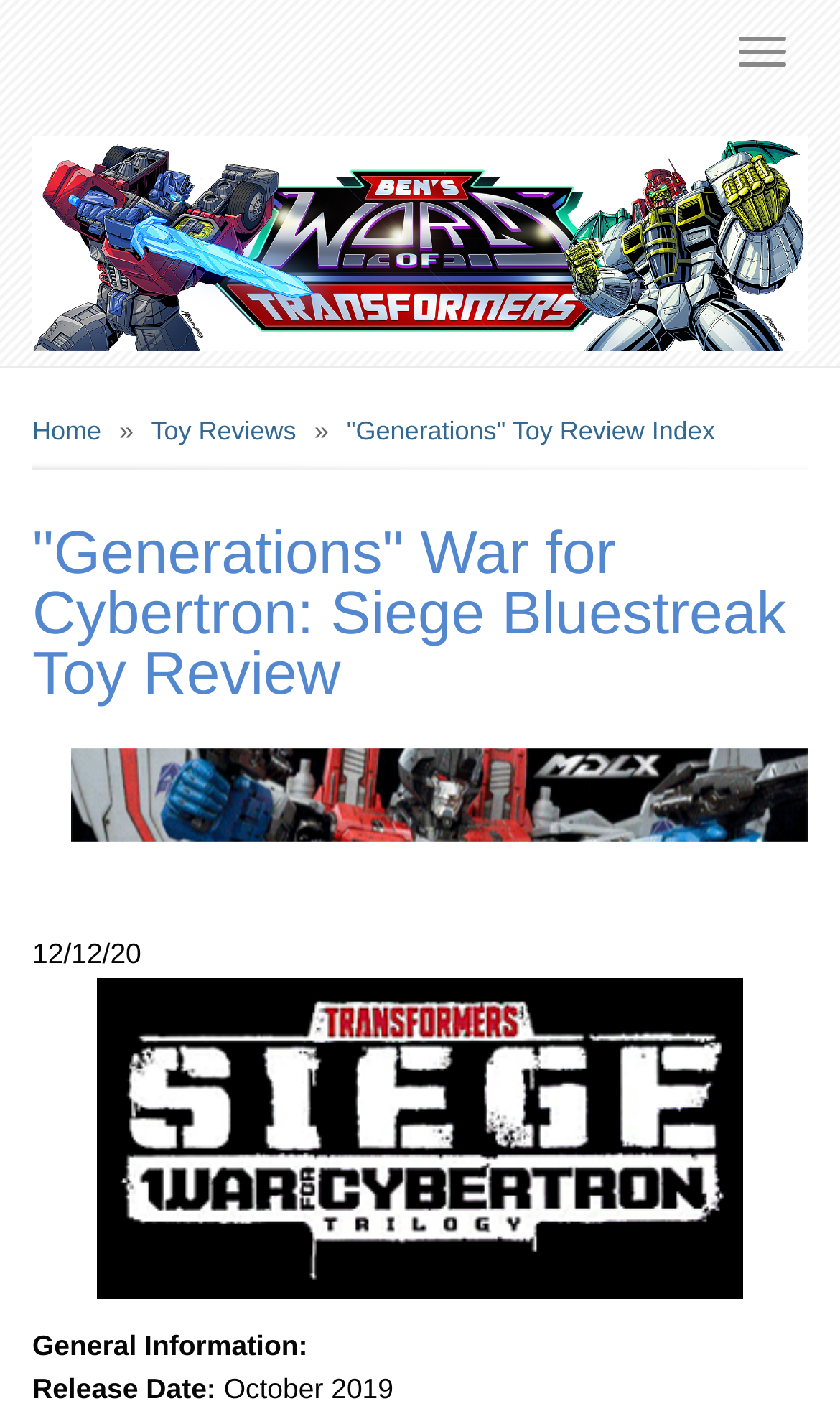Articulate a complete and detailed caption of the webpage elements.

The webpage is a toy review page, specifically for the "Generations" War for Cybertron: Siege Bluestreak toy. At the top right corner, there is an expanded button. Below it, on the top left, there is a "Home" link with an accompanying image. Next to it, there is a "Breadcrumb" heading, followed by a series of links, including "Home", "Toy Reviews", and '"Generations" Toy Review Index'.

The main content of the page is the toy review, with a heading that spans the entire width of the page. Below the heading, there is a link with an accompanying image. The review is dated "12/12/20", which is displayed on the left side of the page.

Further down, there is a section titled "General Information", which includes details about the toy, such as its release date, "October 2019", and its price point, "$19.99". The retailer, "Walmart Exclusive", and accessories, "W-45 Acid Pellet Blaster" and "W-50 Volt-Beam Cannons" x 2, are also mentioned.